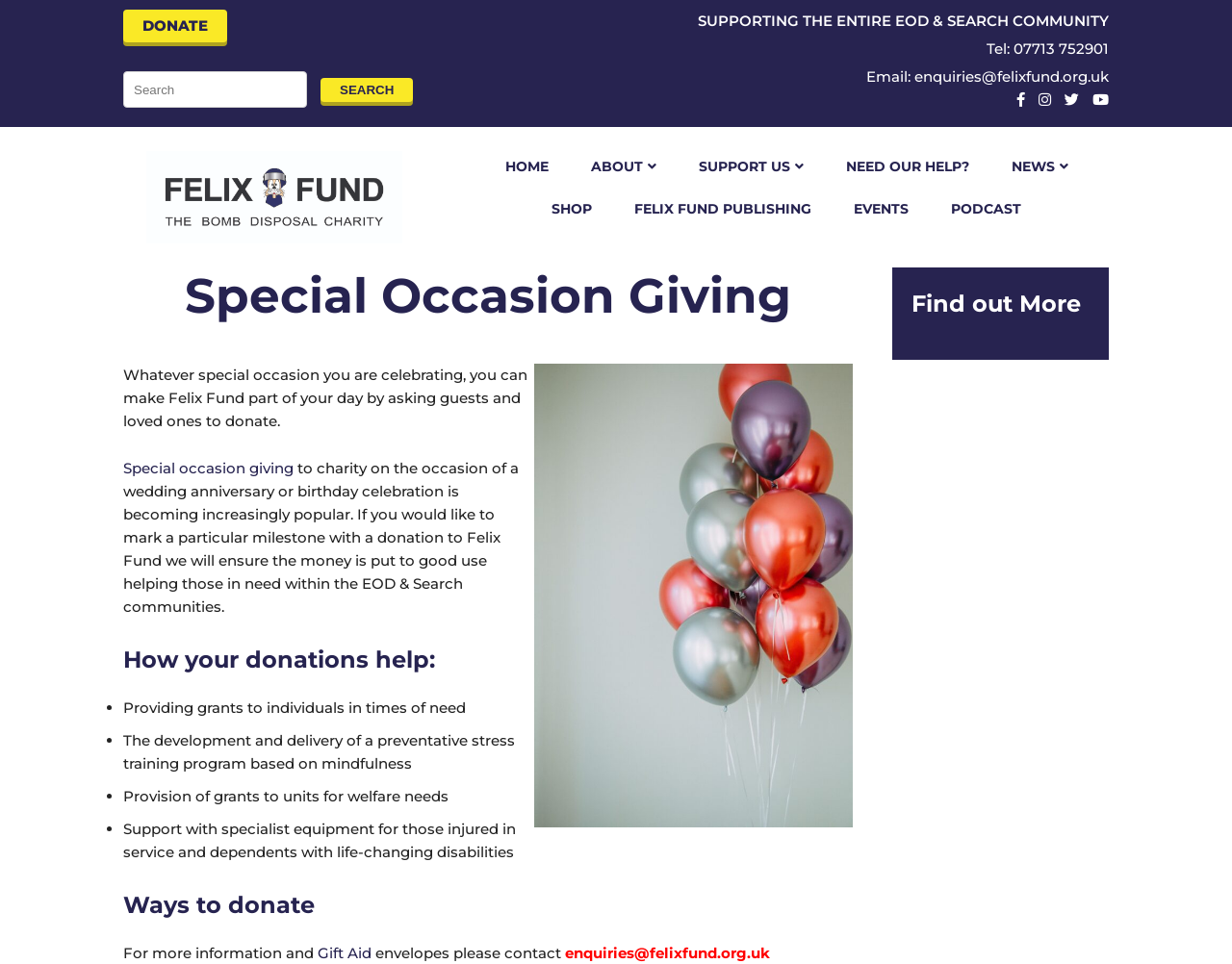What communities does the charity support?
Please craft a detailed and exhaustive response to the question.

I found the information about the communities supported by the charity by looking at the static text element that says 'SUPPORTING THE ENTIRE EOD & SEARCH COMMUNITY' located at the top of the webpage.